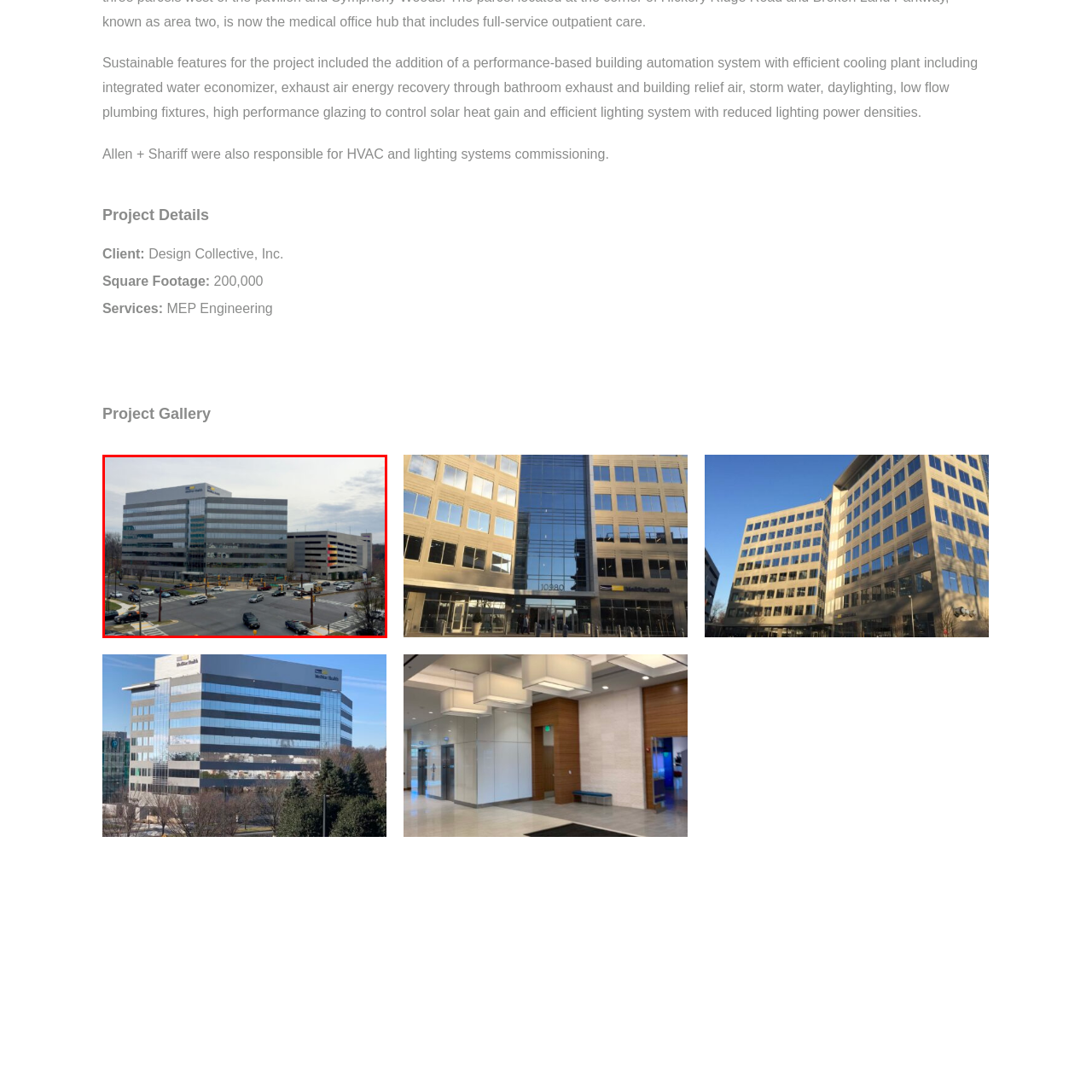Generate a detailed description of the content found inside the red-outlined section of the image.

The image showcases a modern office building situated at a busy intersection. The structure features large glass windows reflecting the sky, enhancing its contemporary design. To the left, the building displays the logo of its occupant prominently on the roof, while to the right, a multi-story parking garage is visible, designed with horizontal slats for ventilation.

In the foreground, multiple lanes of traffic intersect, with cars navigating the roads, indicating a vibrant urban environment. The scene captures a blend of functionality and architectural elegance, characteristic of modern commercial spaces. This image exemplifies a thoughtfully designed area, supporting both business and community engagement.